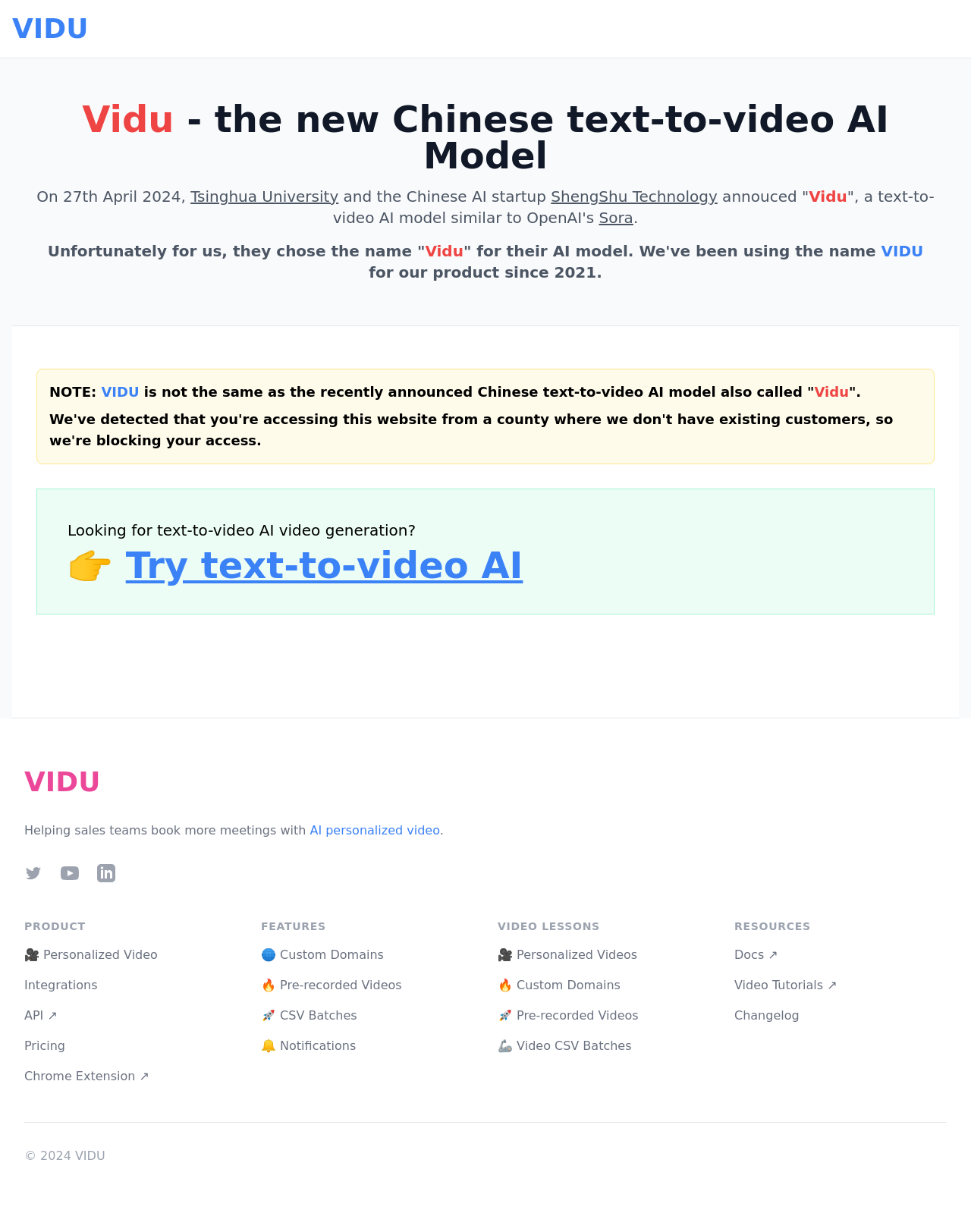Reply to the question with a single word or phrase:
What is the type of video generation offered?

Text-to-video AI